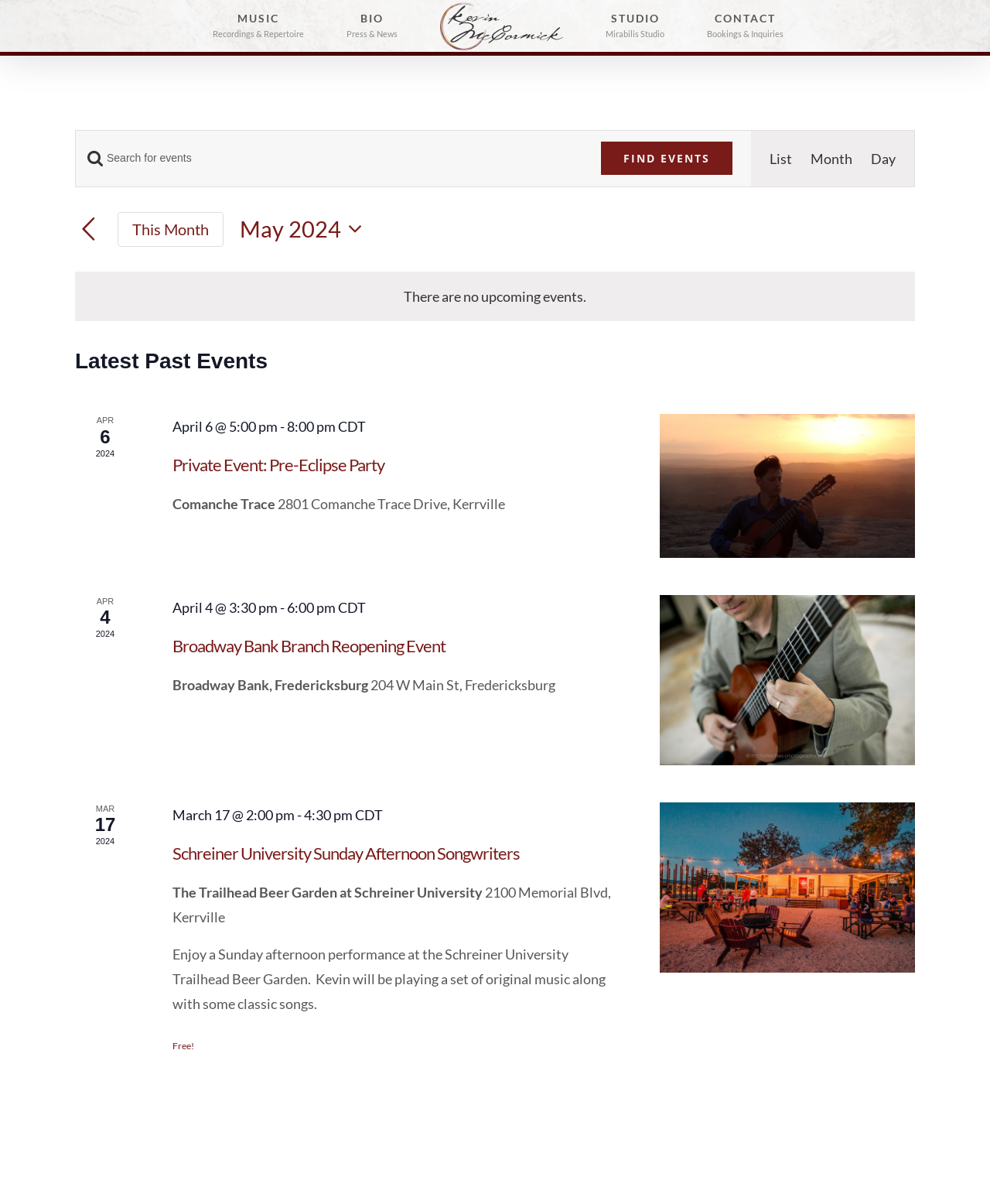Locate the bounding box coordinates of the clickable region to complete the following instruction: "View event details for Private Event: Pre-Eclipse Party."

[0.174, 0.377, 0.388, 0.395]